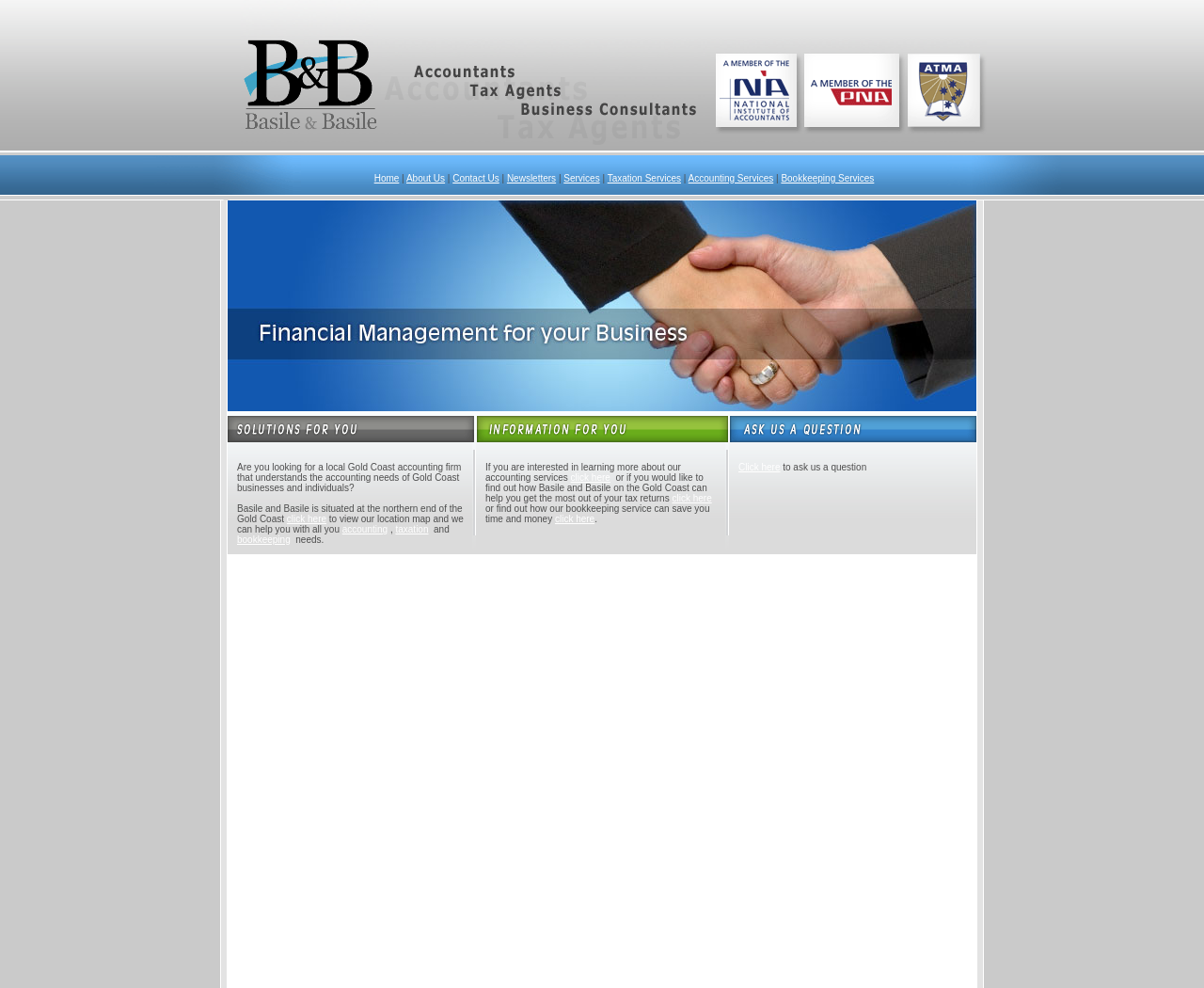Mark the bounding box of the element that matches the following description: "Pin".

None